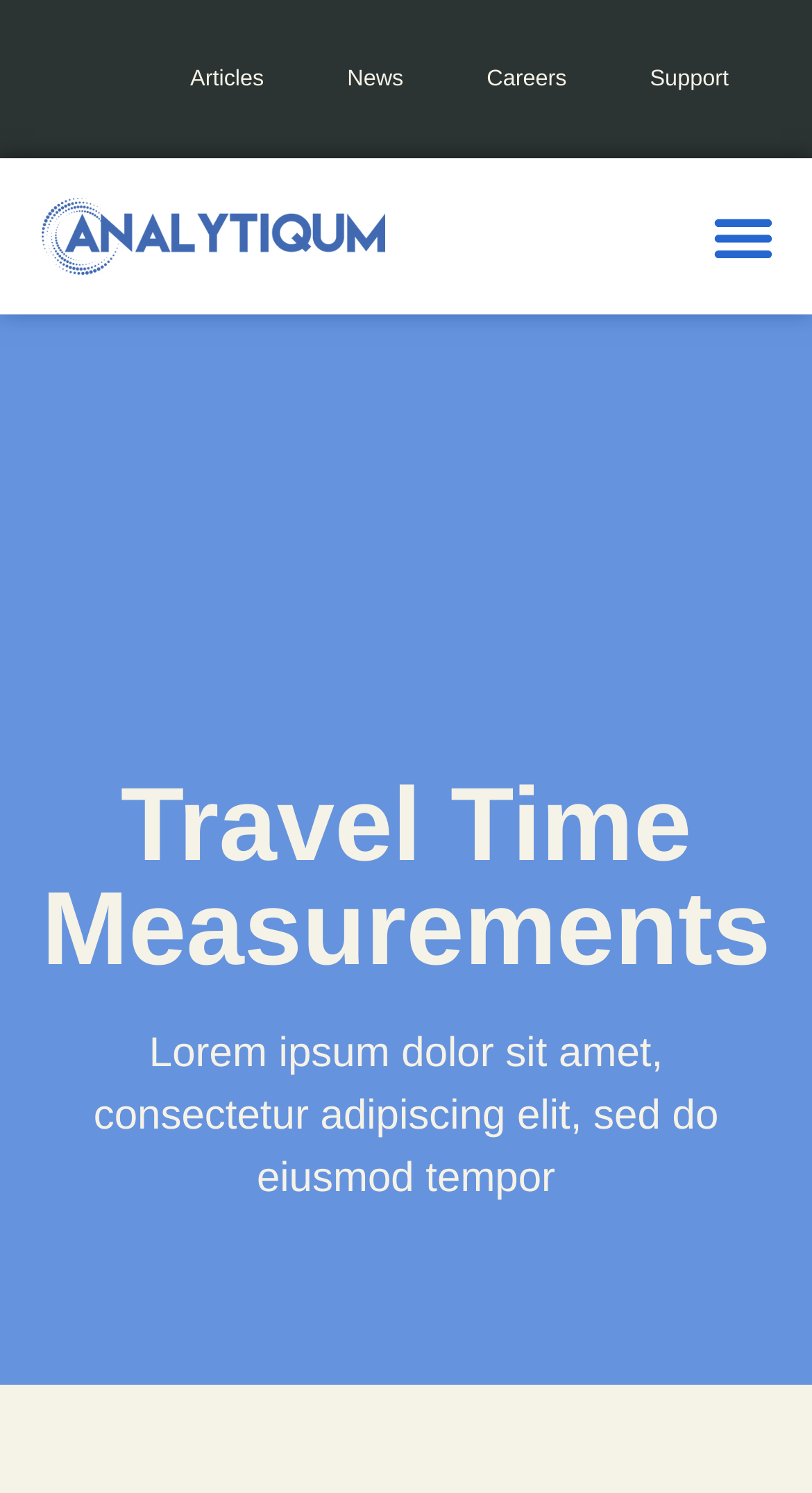Is the menu toggle button expanded?
Please describe in detail the information shown in the image to answer the question.

The button element with ID 175 has an attribute 'expanded' set to False, indicating that the menu toggle button is not expanded.